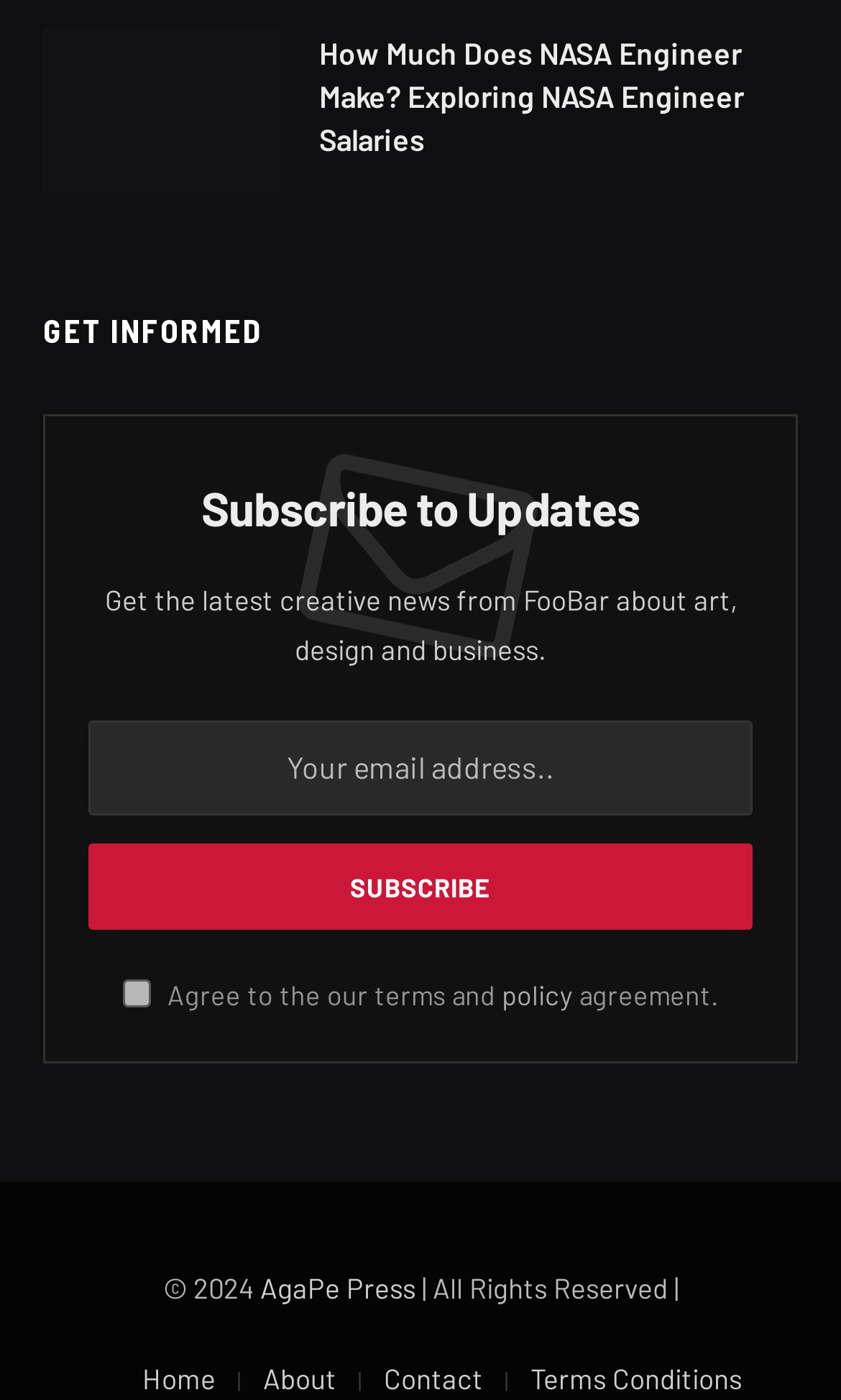Based on the description "name="EMAIL" placeholder="Your email address.."", find the bounding box of the specified UI element.

[0.105, 0.514, 0.895, 0.582]